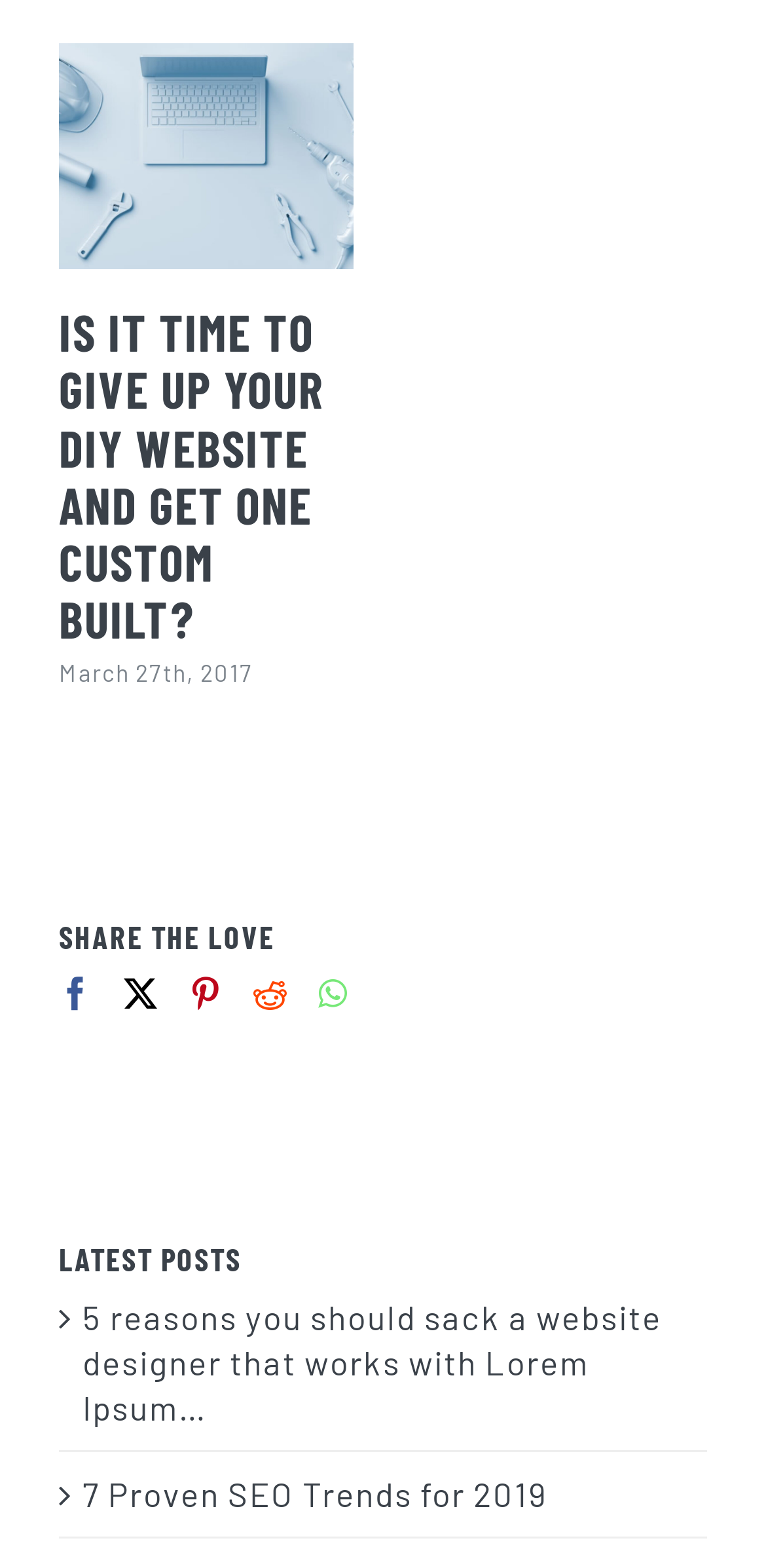Find the bounding box coordinates for the HTML element described as: "aria-label="Reddit"". The coordinates should consist of four float values between 0 and 1, i.e., [left, top, right, bottom].

[0.331, 0.623, 0.377, 0.645]